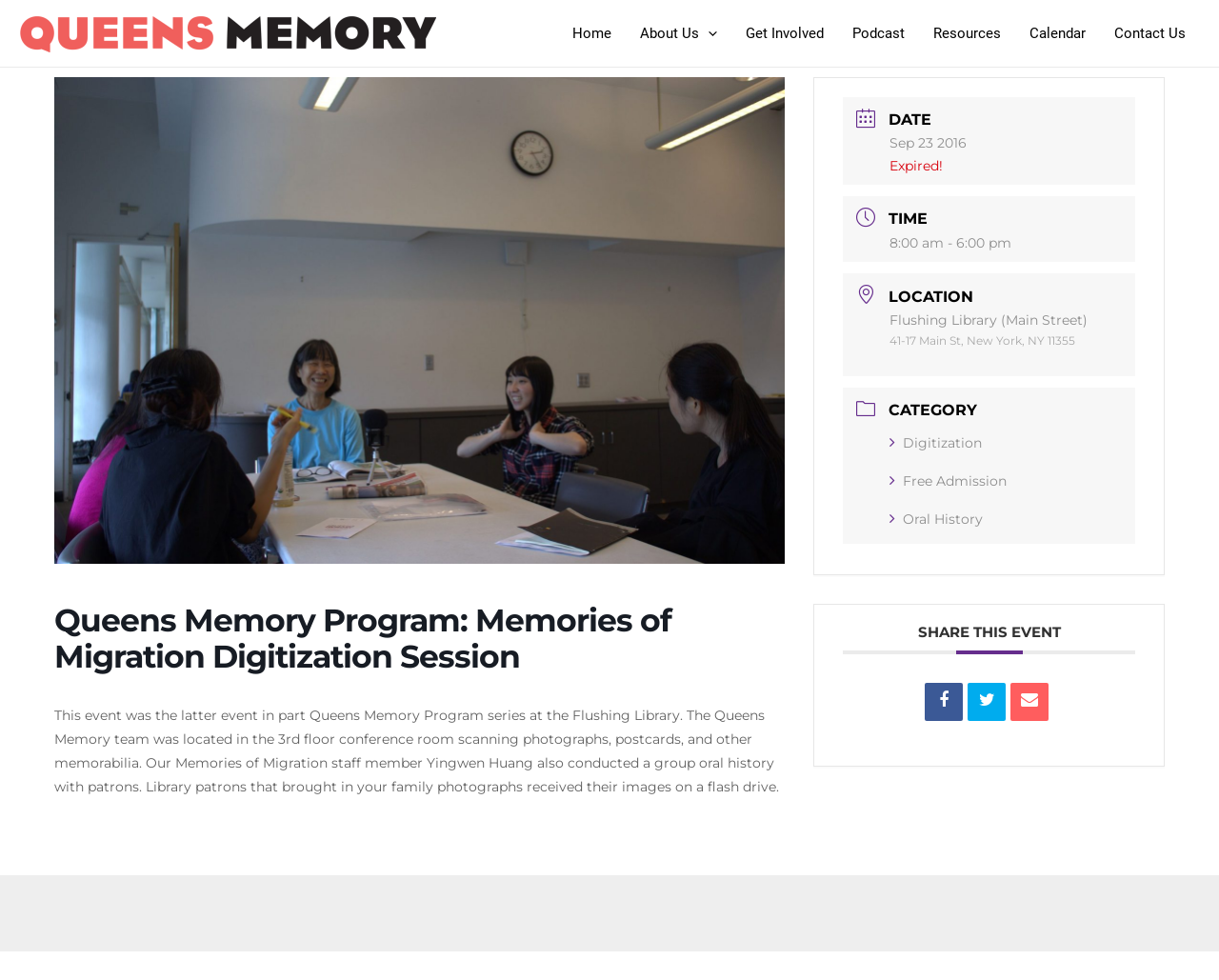Identify the bounding box coordinates of the region that needs to be clicked to carry out this instruction: "Click on the 'Get Involved' link". Provide these coordinates as four float numbers ranging from 0 to 1, i.e., [left, top, right, bottom].

[0.6, 0.0, 0.688, 0.068]